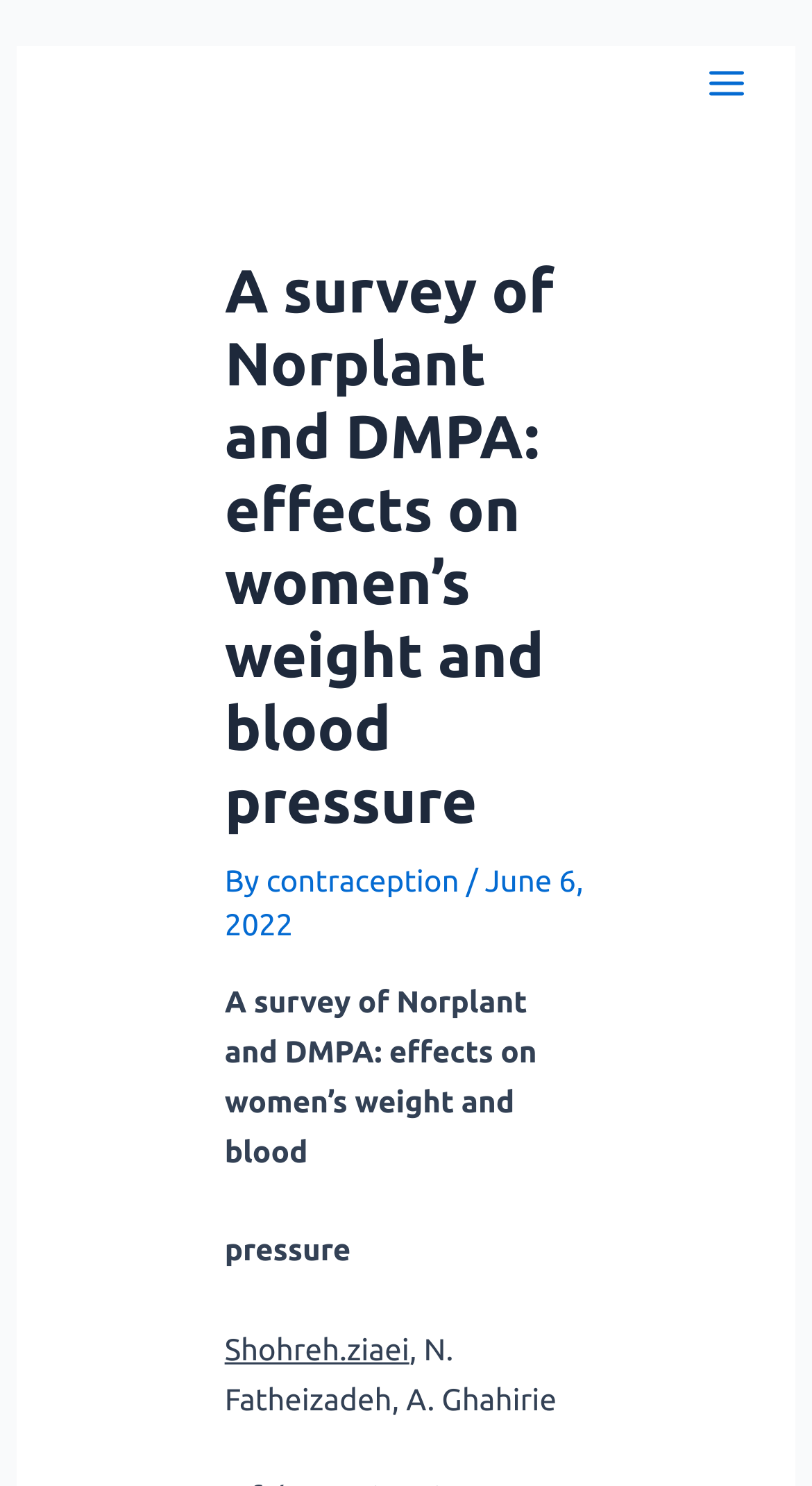Is there a main menu button on the webpage?
Please provide a comprehensive answer to the question based on the webpage screenshot.

I found a button labeled 'Main Menu' on the webpage, which suggests that it provides access to a menu with more options.